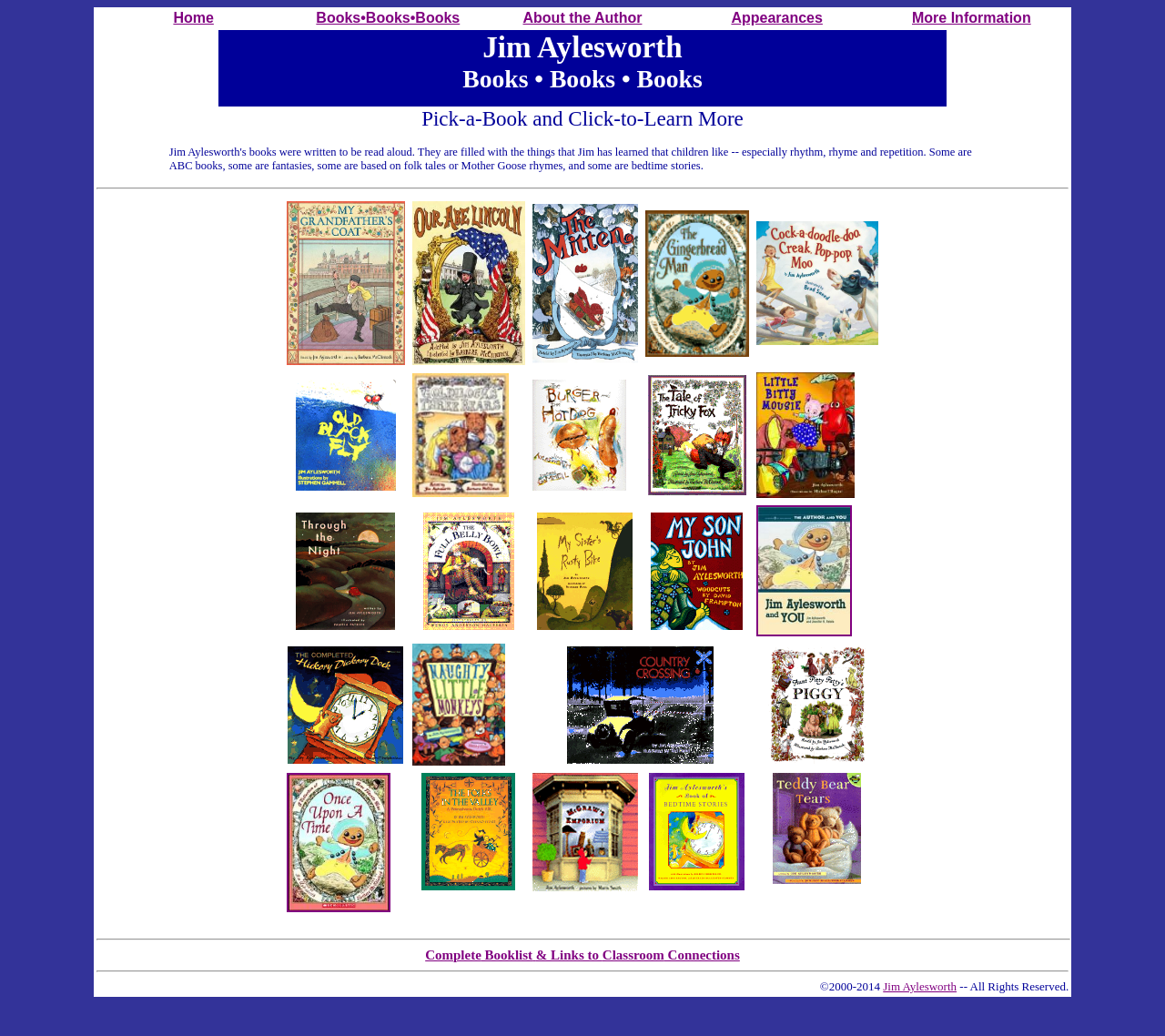Bounding box coordinates are specified in the format (top-left x, top-left y, bottom-right x, bottom-right y). All values are floating point numbers bounded between 0 and 1. Please provide the bounding box coordinate of the region this sentence describes: About the Author

[0.449, 0.01, 0.551, 0.025]